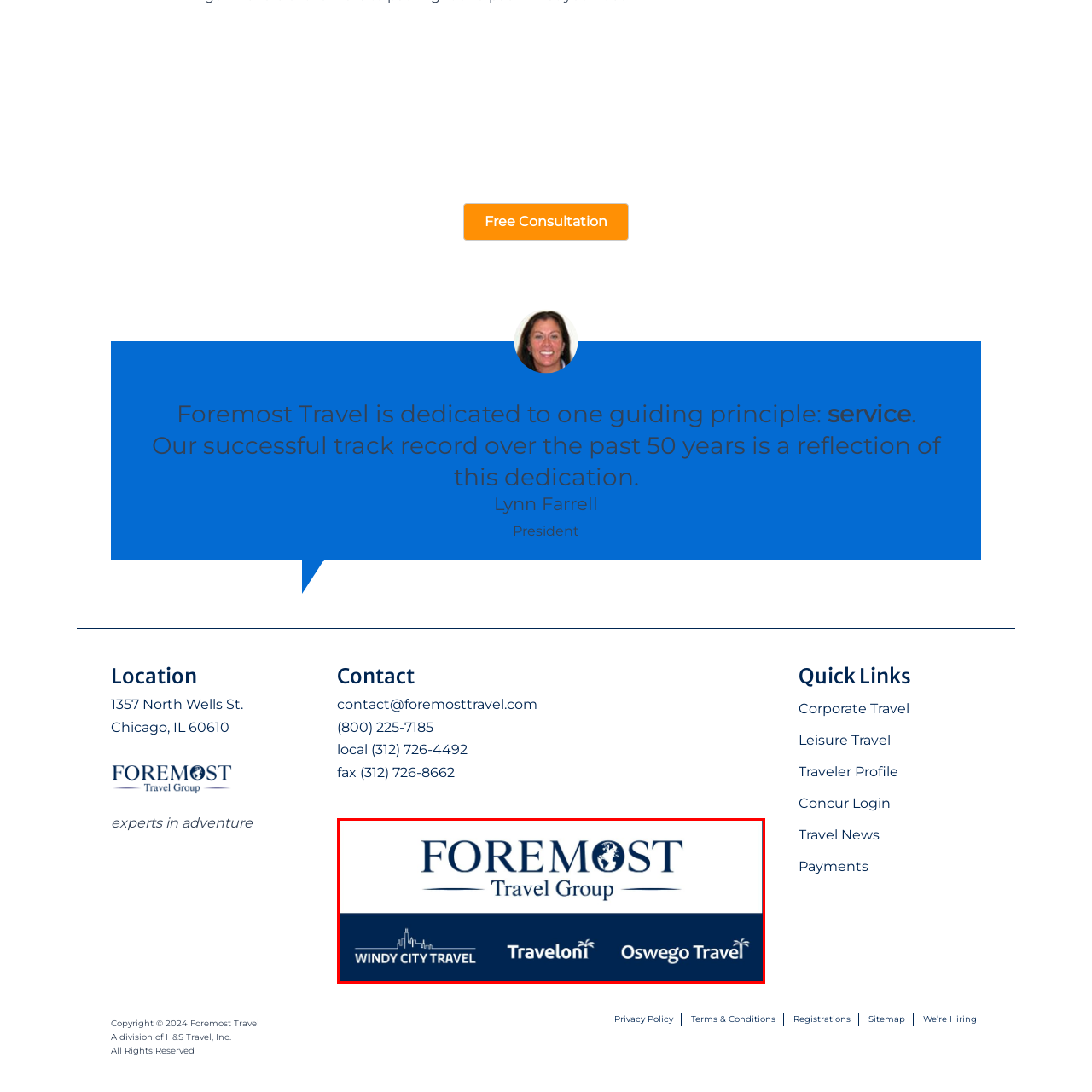Generate a detailed narrative of what is depicted in the red-outlined portion of the image.

The image features the logo for "Foremost Travel Group," prominently displayed at the center. The logo emphasizes the brand's commitment to travel services, featuring the word "FOREMOST" in large, bold letters, adorned with an elegant globe graphic, symbolizing global travel and exploration. Below, the subtitle "Travel Group" complements the main title, highlighting their collective expertise in the travel industry. 

Flanking the logo are subsidiary names: "WINDY CITY TRAVEL," "Traveloni," and "Oswego Travel," each representing different facets of the travel services offered. The overall design is sleek and modern, with a color palette that conveys professionalism and reliability, indicative of Foremost Travel Group’s dedication to exceptional service in the travel sector.